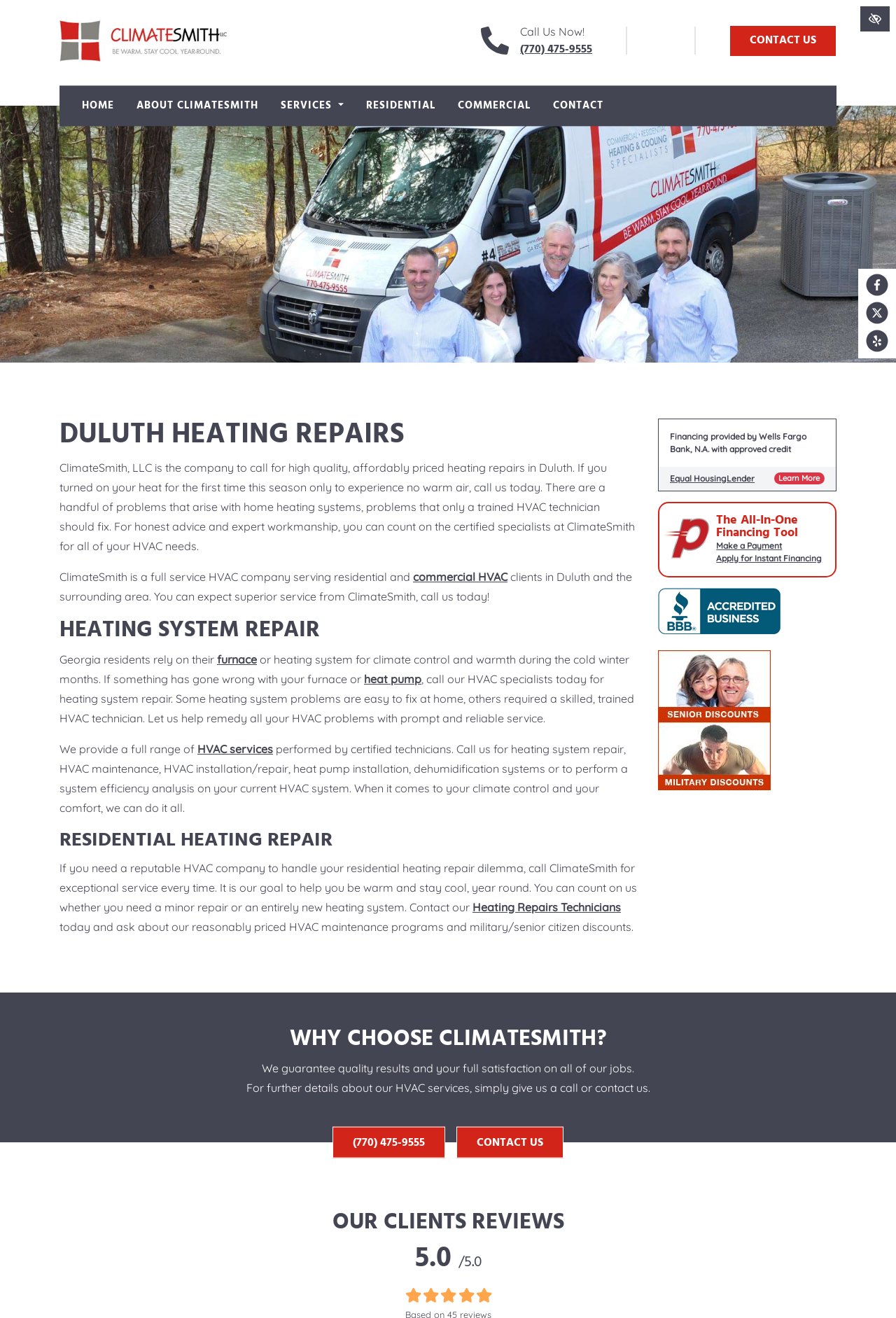What services does ClimateSmith provide?
Please provide an in-depth and detailed response to the question.

The webpage mentions that ClimateSmith is a full-service HVAC company, and provides services such as heating system repair, HVAC maintenance, HVAC installation/repair, heat pump installation, and dehumidification systems.